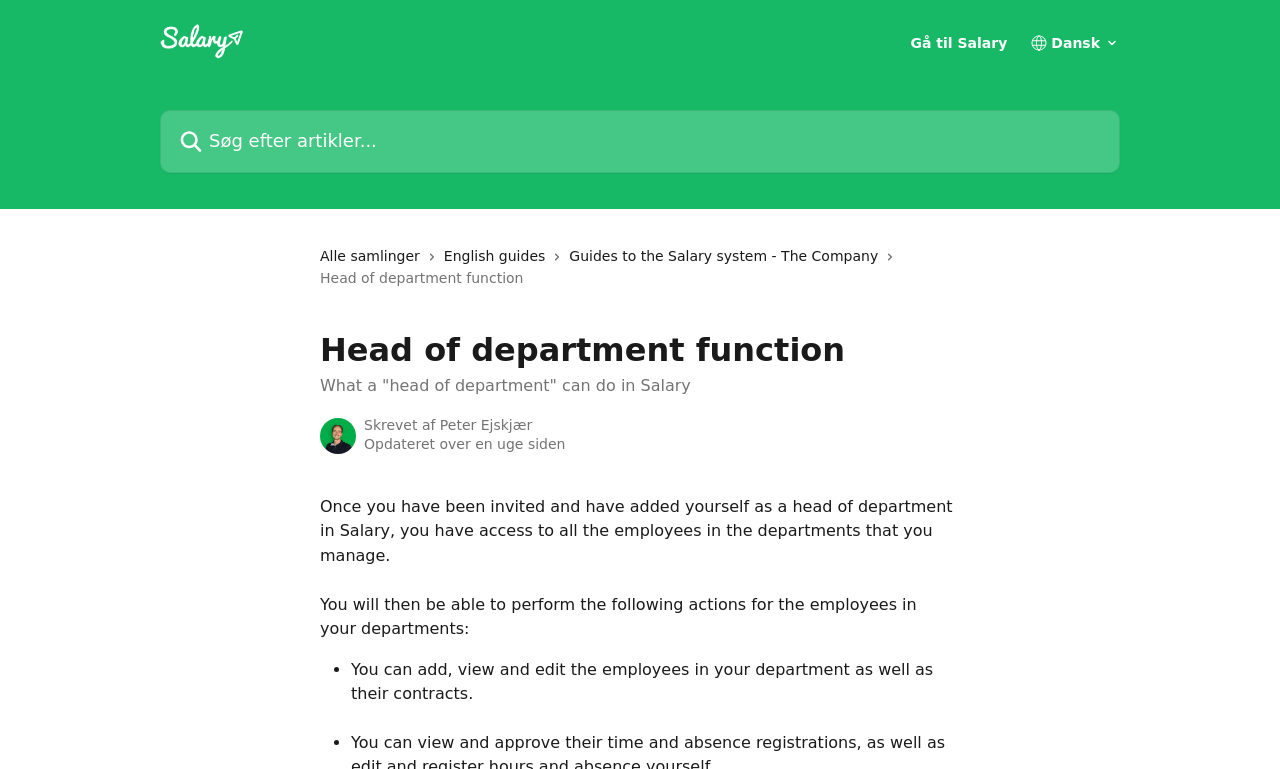Identify the bounding box for the UI element described as: "Gå til Salary". Ensure the coordinates are four float numbers between 0 and 1, formatted as [left, top, right, bottom].

[0.711, 0.047, 0.787, 0.065]